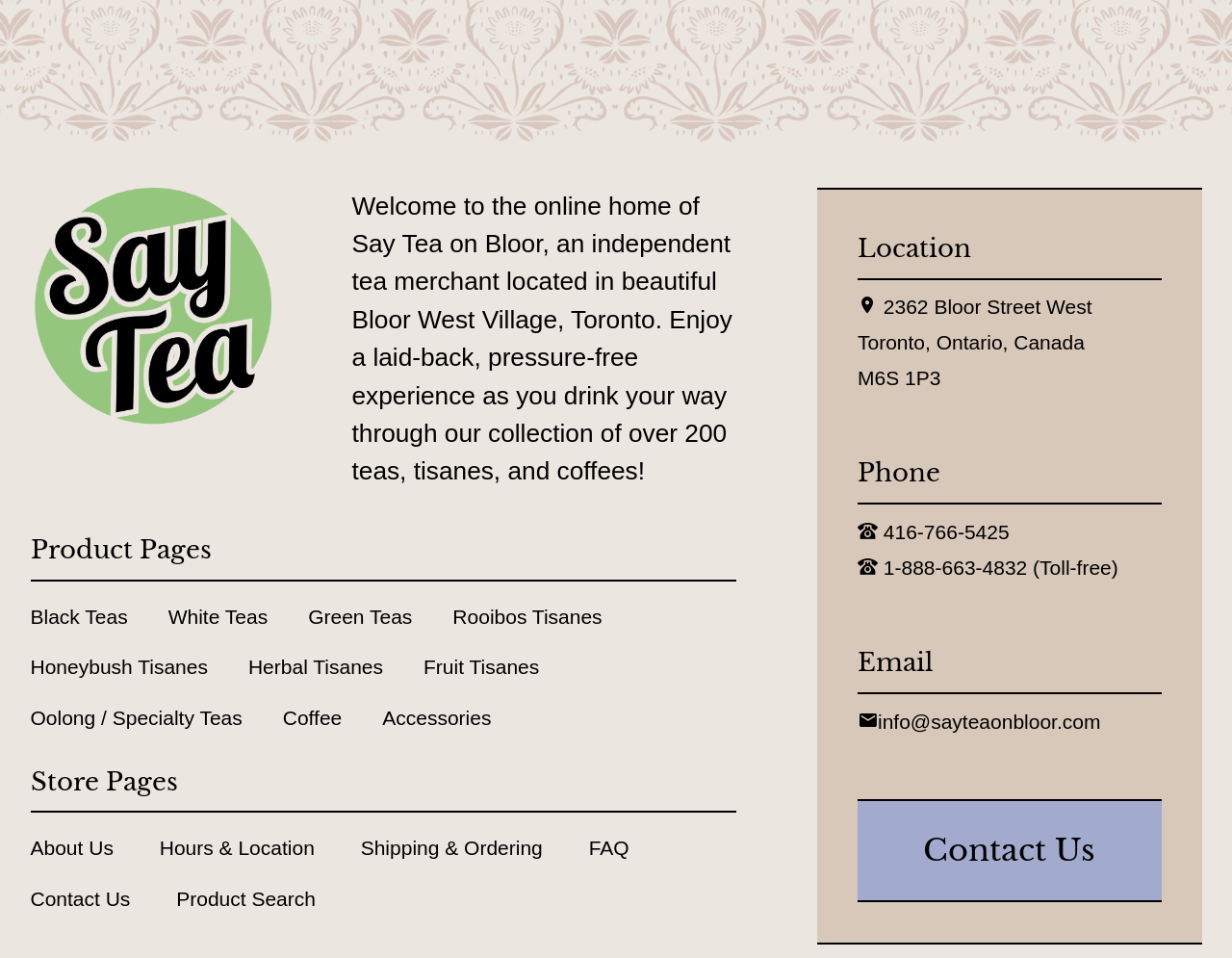Please identify the bounding box coordinates of the element's region that should be clicked to execute the following instruction: "Go to the Say Tea home page". The bounding box coordinates must be four float numbers between 0 and 1, i.e., [left, top, right, bottom].

[0.025, 0.427, 0.22, 0.45]